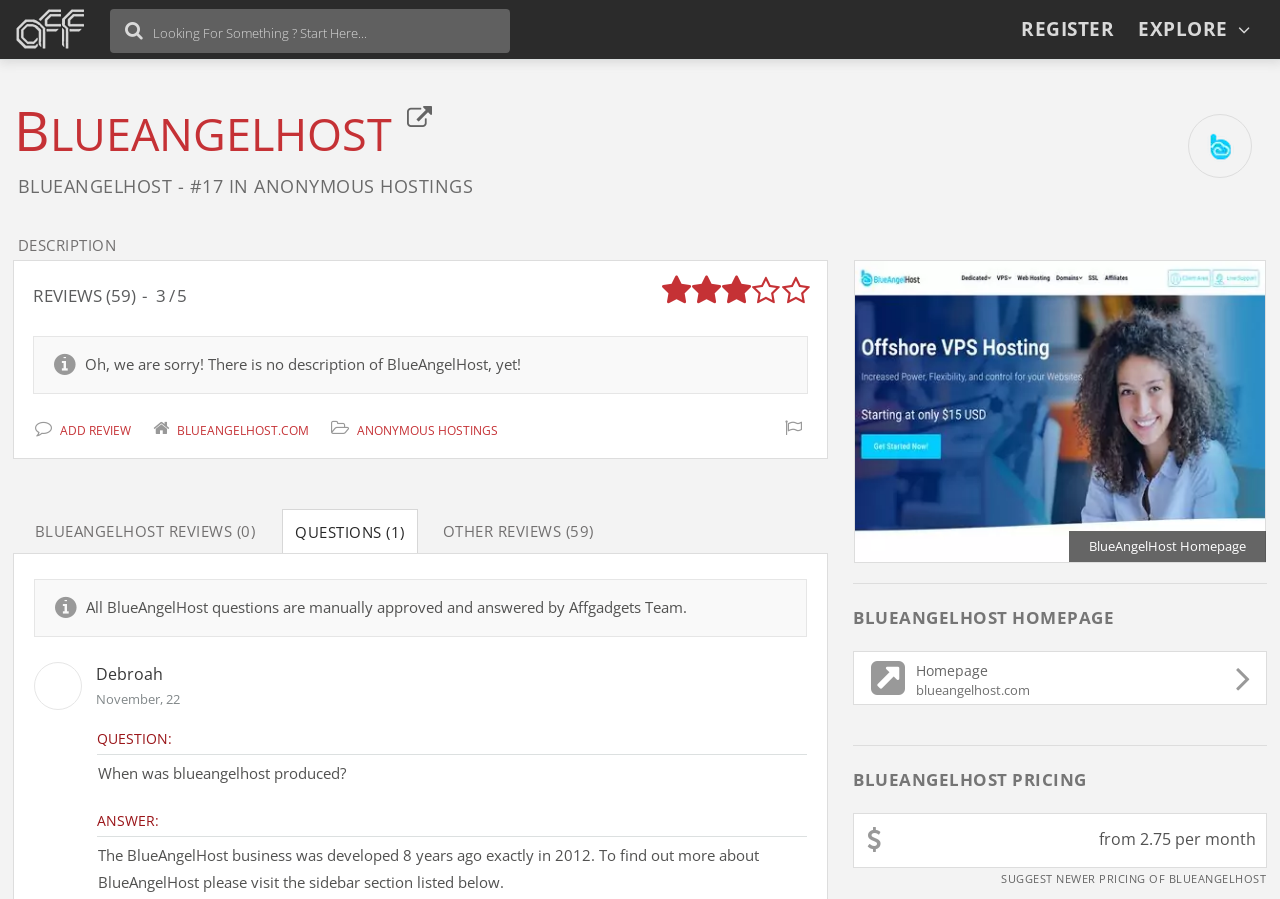Highlight the bounding box coordinates of the region I should click on to meet the following instruction: "Explore".

[0.889, 0.018, 0.959, 0.047]